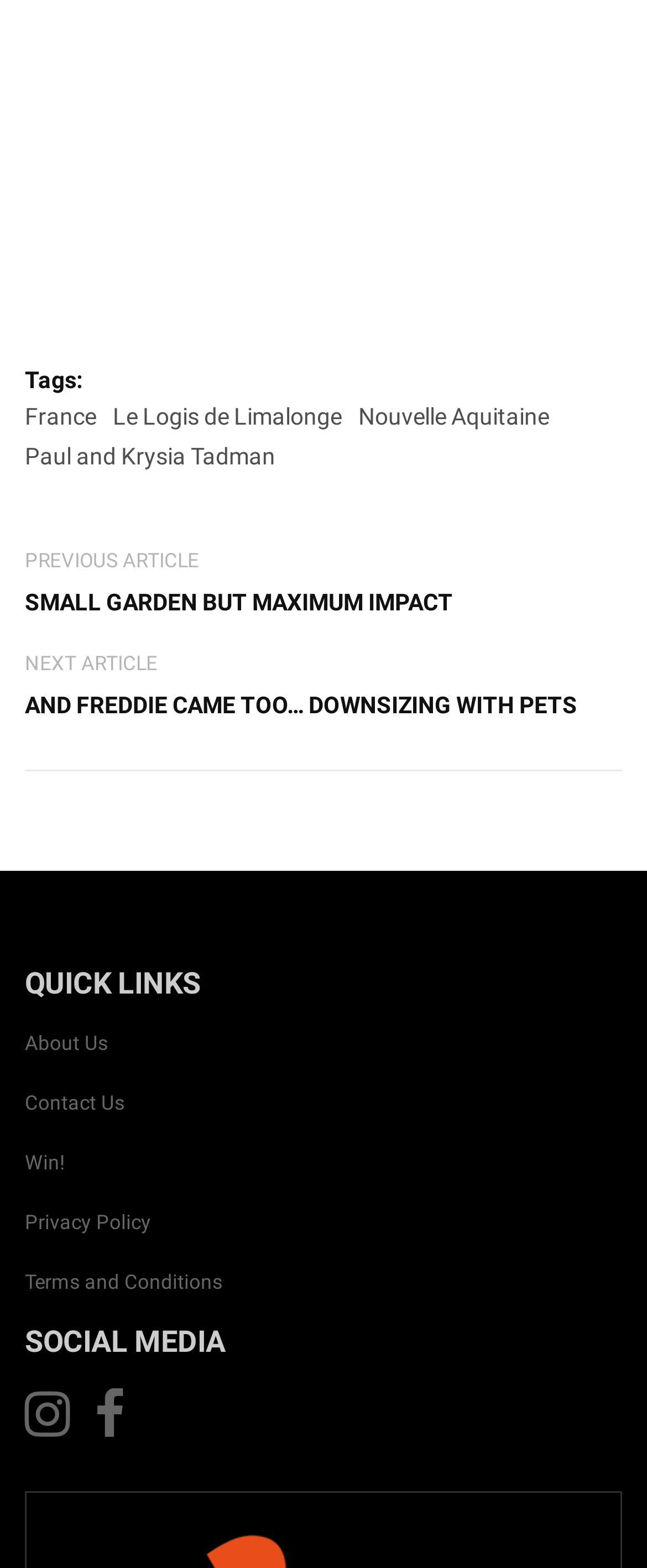Can you find the bounding box coordinates for the element that needs to be clicked to execute this instruction: "Visit the 'About Us' page"? The coordinates should be given as four float numbers between 0 and 1, i.e., [left, top, right, bottom].

[0.038, 0.658, 0.167, 0.673]